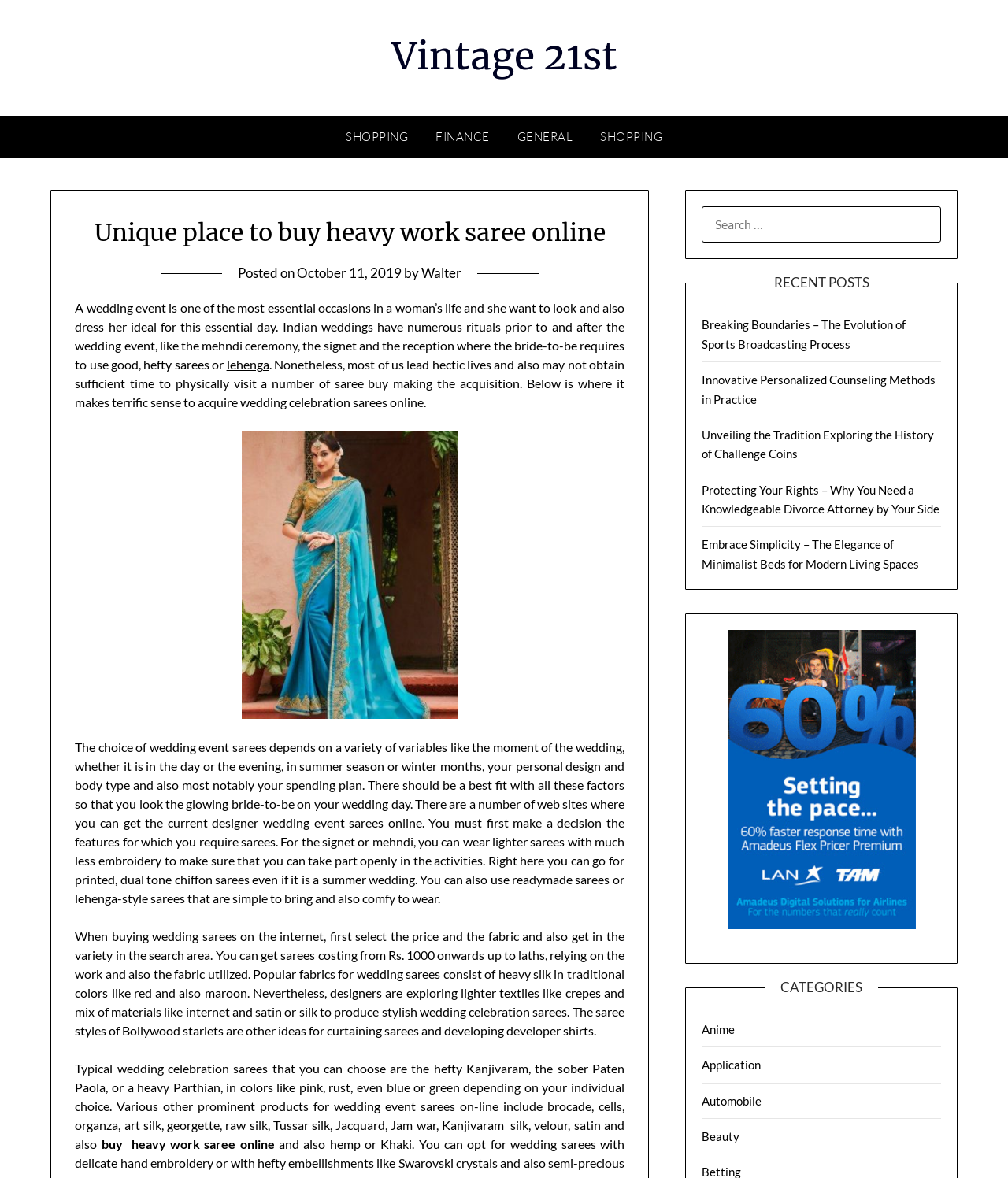Pinpoint the bounding box coordinates of the element that must be clicked to accomplish the following instruction: "Click on 'SHOPPING'". The coordinates should be in the format of four float numbers between 0 and 1, i.e., [left, top, right, bottom].

[0.33, 0.098, 0.417, 0.135]